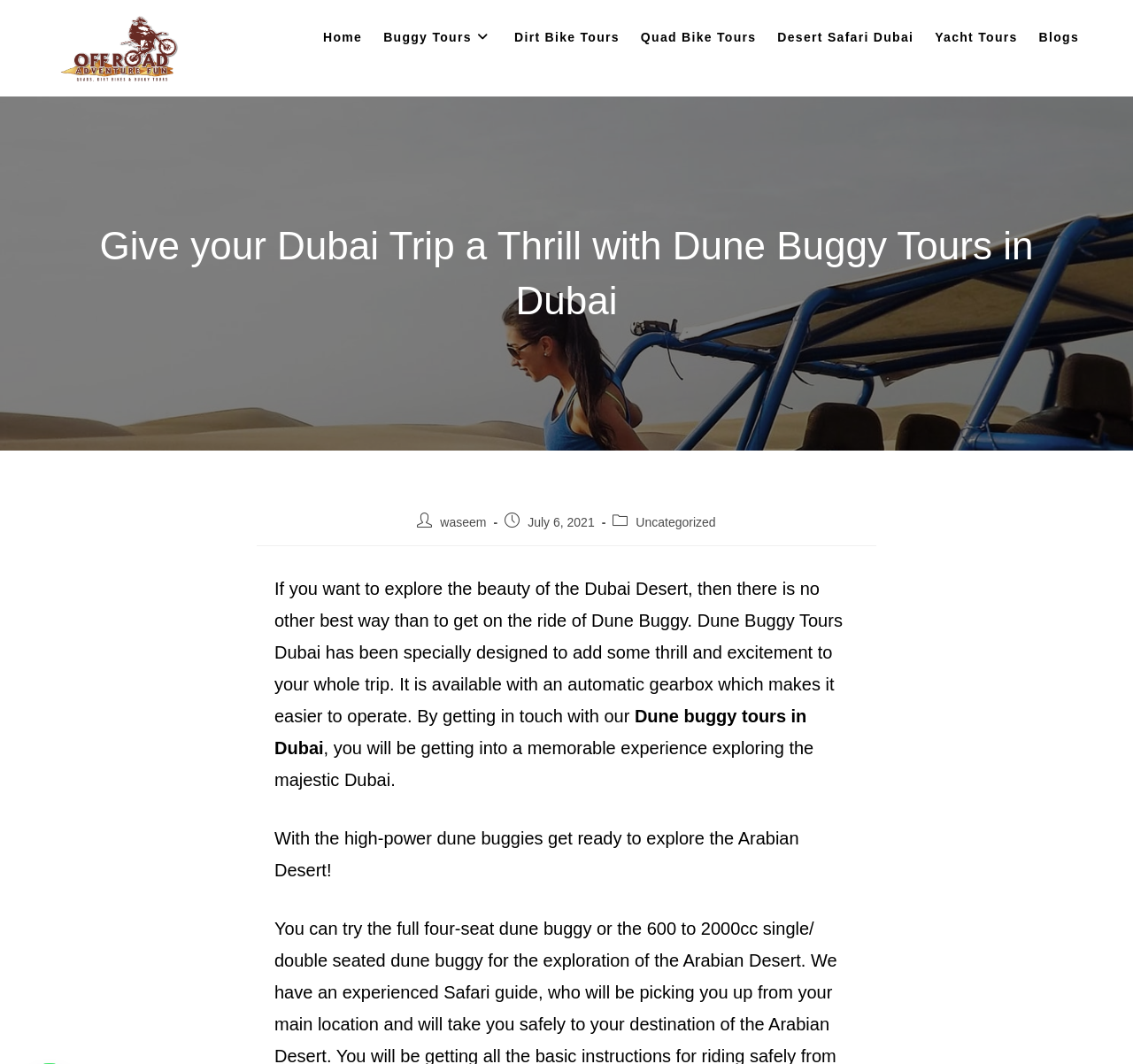Determine the bounding box coordinates of the section I need to click to execute the following instruction: "Learn more about Dune buggy tours in Dubai". Provide the coordinates as four float numbers between 0 and 1, i.e., [left, top, right, bottom].

[0.242, 0.664, 0.712, 0.712]